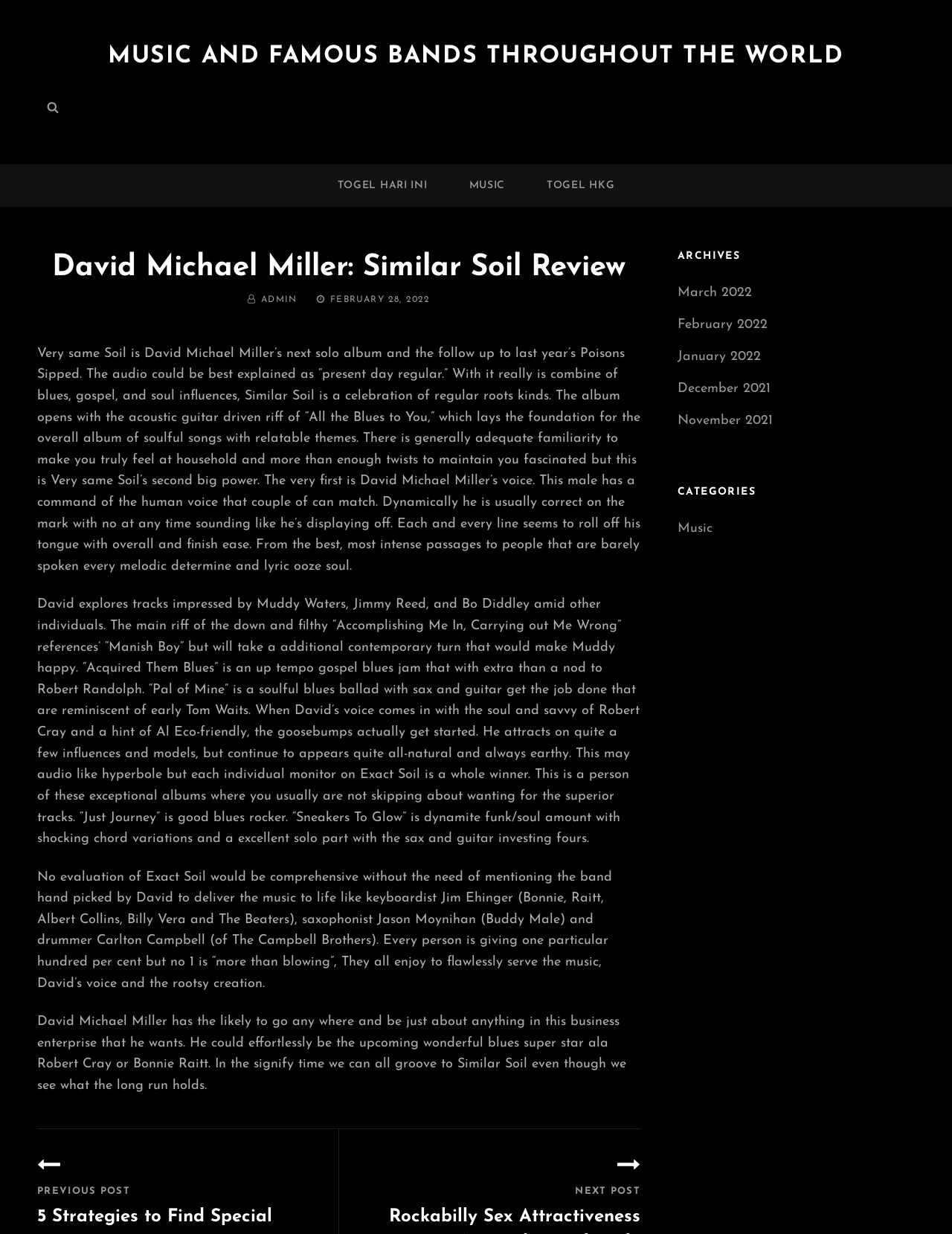Please indicate the bounding box coordinates for the clickable area to complete the following task: "Check the archives for February 2022". The coordinates should be specified as four float numbers between 0 and 1, i.e., [left, top, right, bottom].

[0.712, 0.257, 0.806, 0.269]